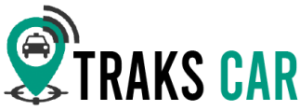Look at the image and give a detailed response to the following question: What is the name of the service displayed in the logo?

The logo showcases the name 'TRAKS CAR' prominently below the icon, which is likely the name of the service that focuses on automotive tracking and assistance.